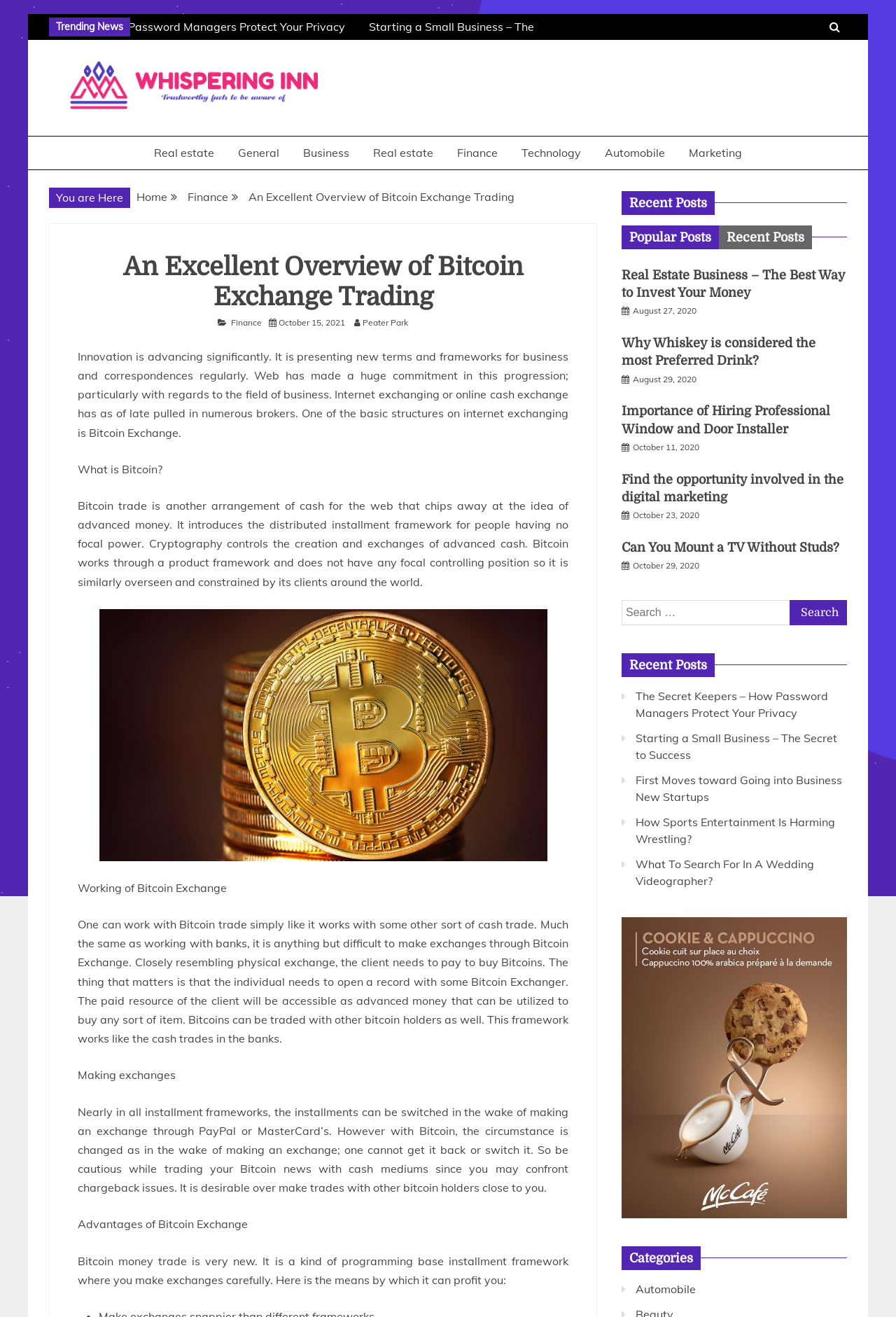Given the element description: "Home", predict the bounding box coordinates of this UI element. The coordinates must be four float numbers between 0 and 1, given as [left, top, right, bottom].

[0.152, 0.144, 0.187, 0.155]